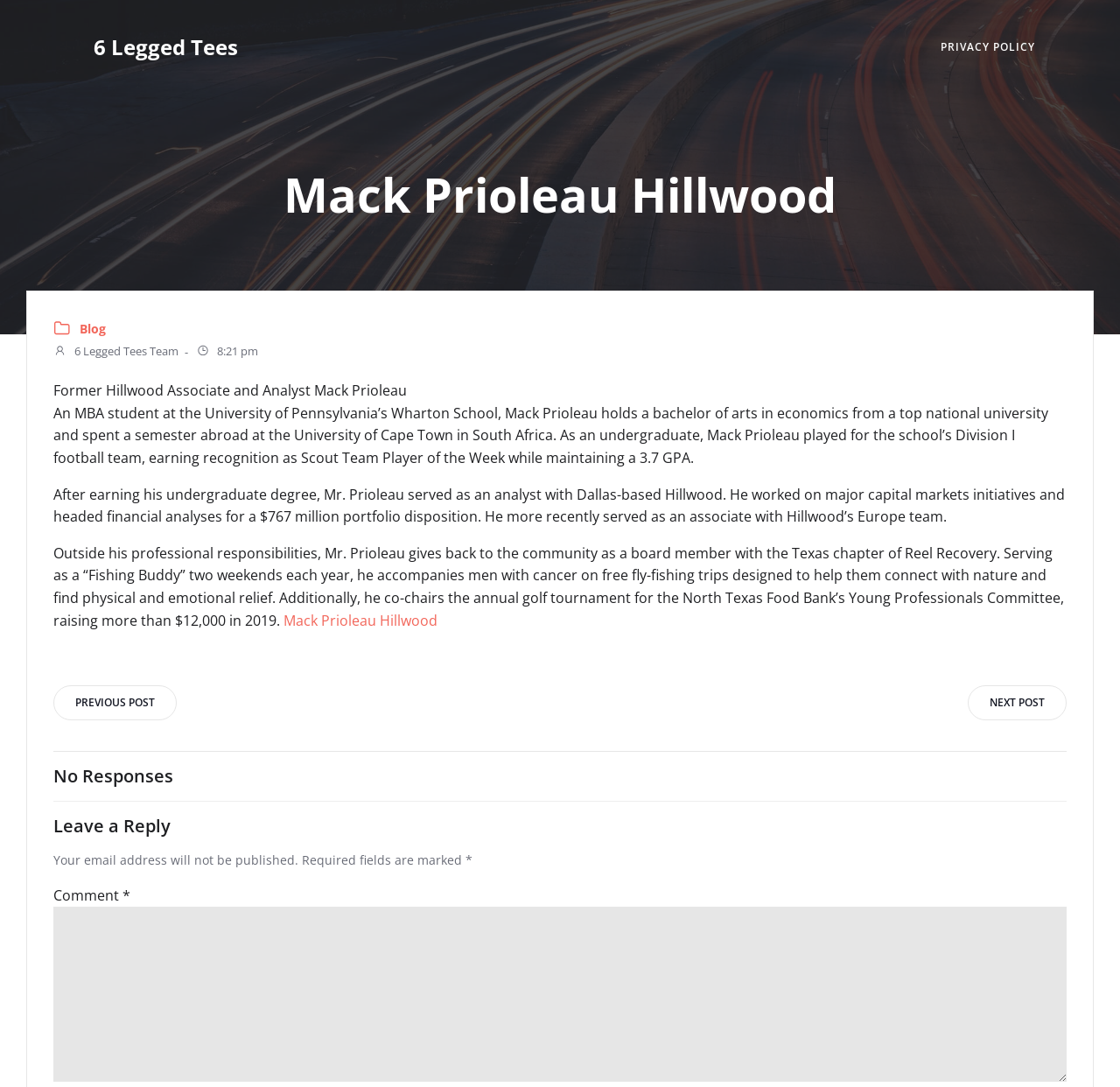What is the name of the company where Mack Prioleau worked as an analyst?
Based on the image, provide a one-word or brief-phrase response.

Hillwood